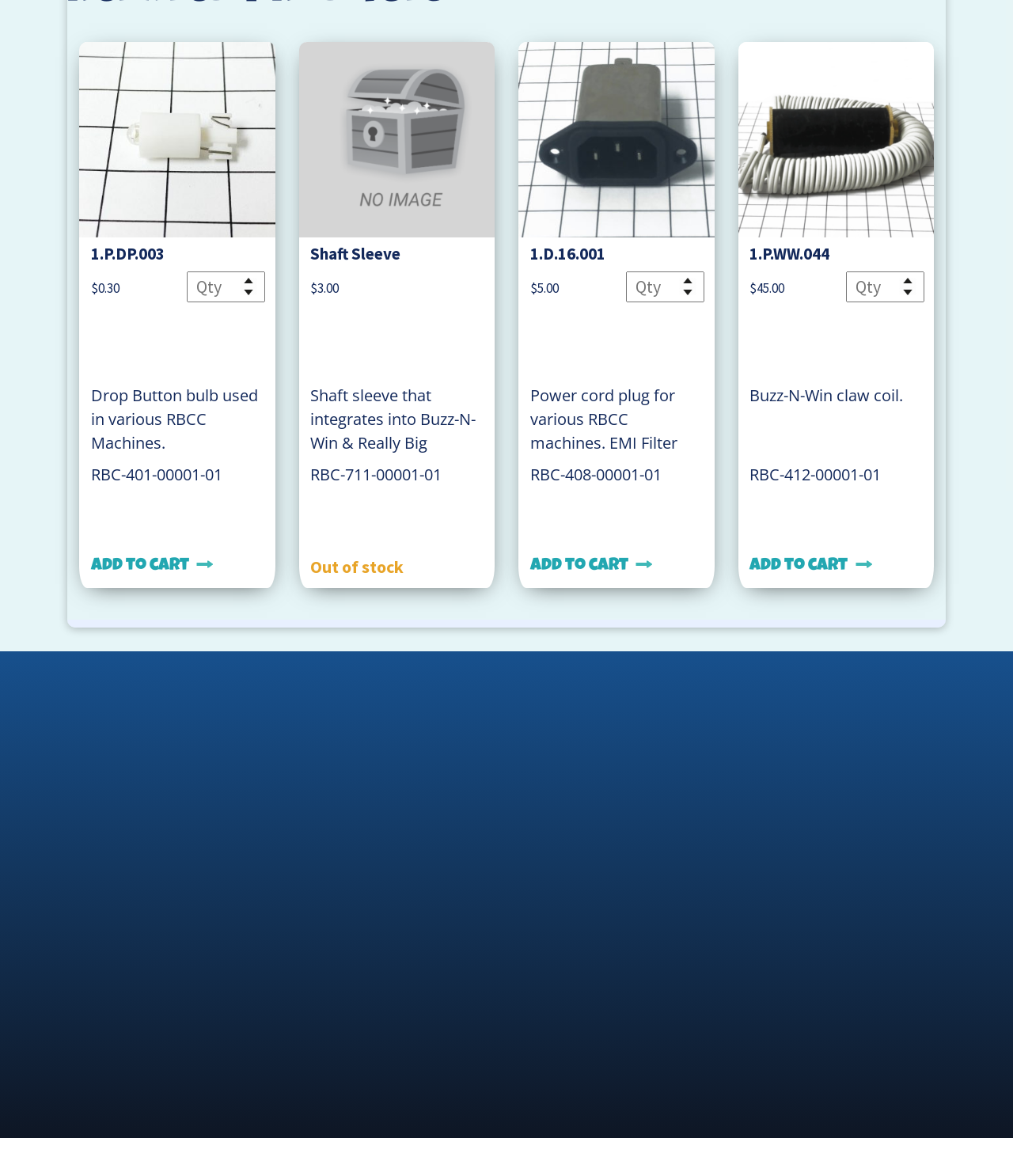Indicate the bounding box coordinates of the element that must be clicked to execute the instruction: "Enter email address". The coordinates should be given as four float numbers between 0 and 1, i.e., [left, top, right, bottom].

[0.512, 0.616, 0.745, 0.643]